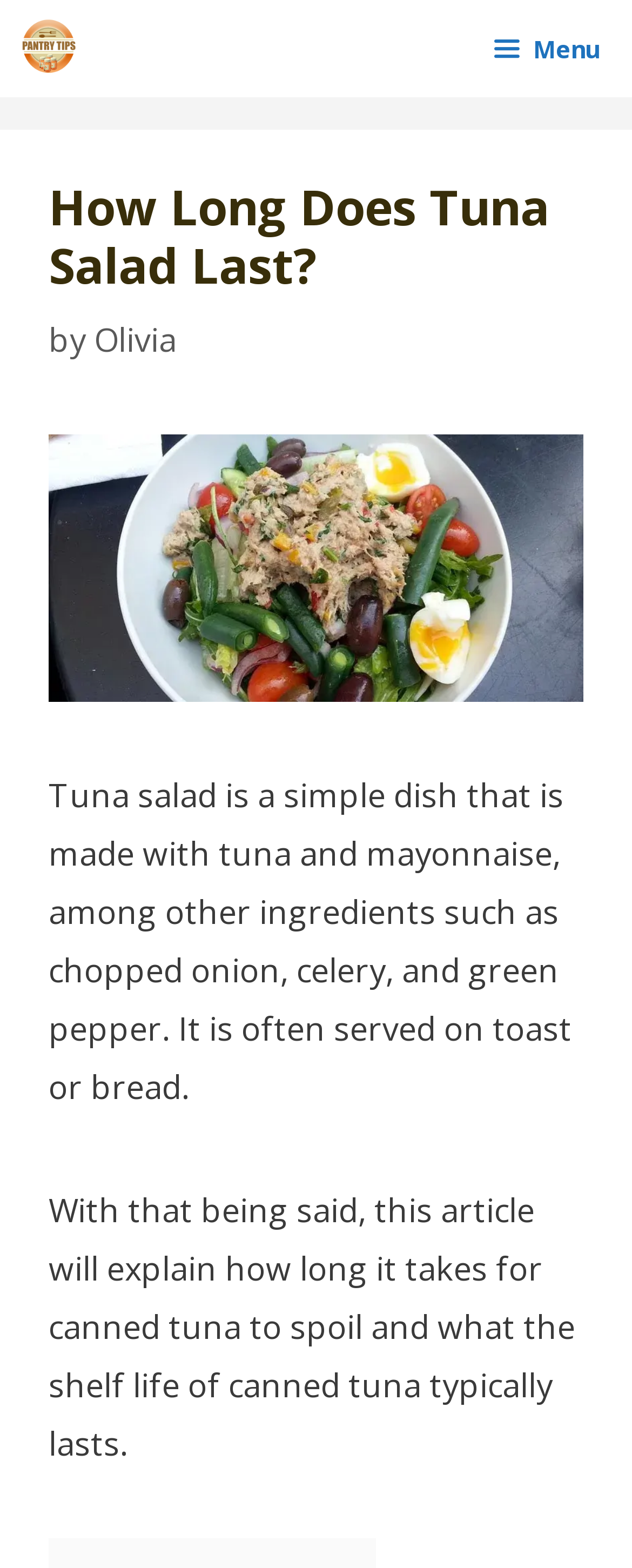What is the author of the article?
Please answer the question with as much detail and depth as you can.

The author of the article can be found by looking at the text next to the 'by' keyword, which is 'Olivia'.